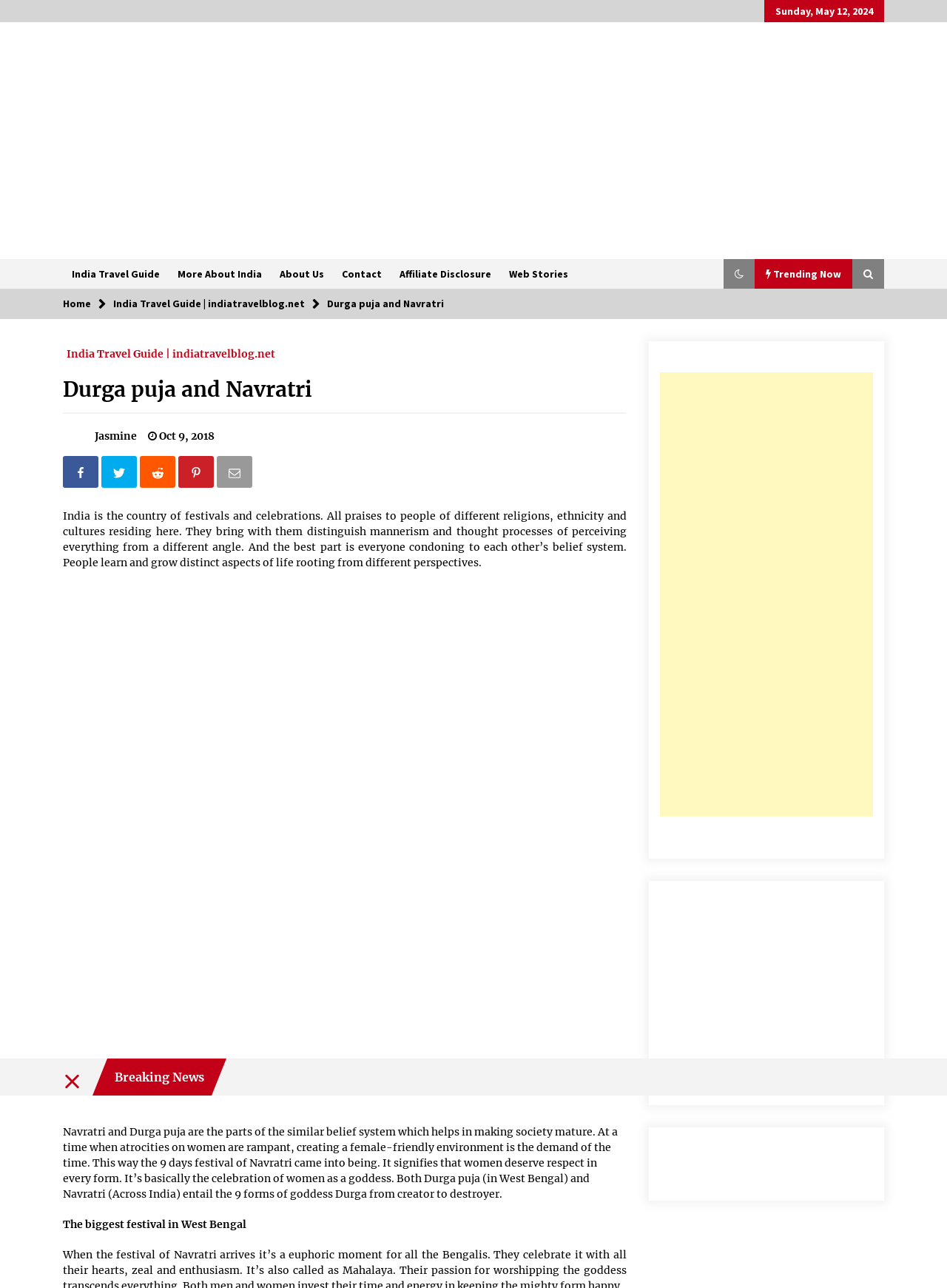Find the bounding box coordinates of the clickable element required to execute the following instruction: "View the 'Durga puja and Navratri' page". Provide the coordinates as four float numbers between 0 and 1, i.e., [left, top, right, bottom].

[0.345, 0.23, 0.469, 0.241]